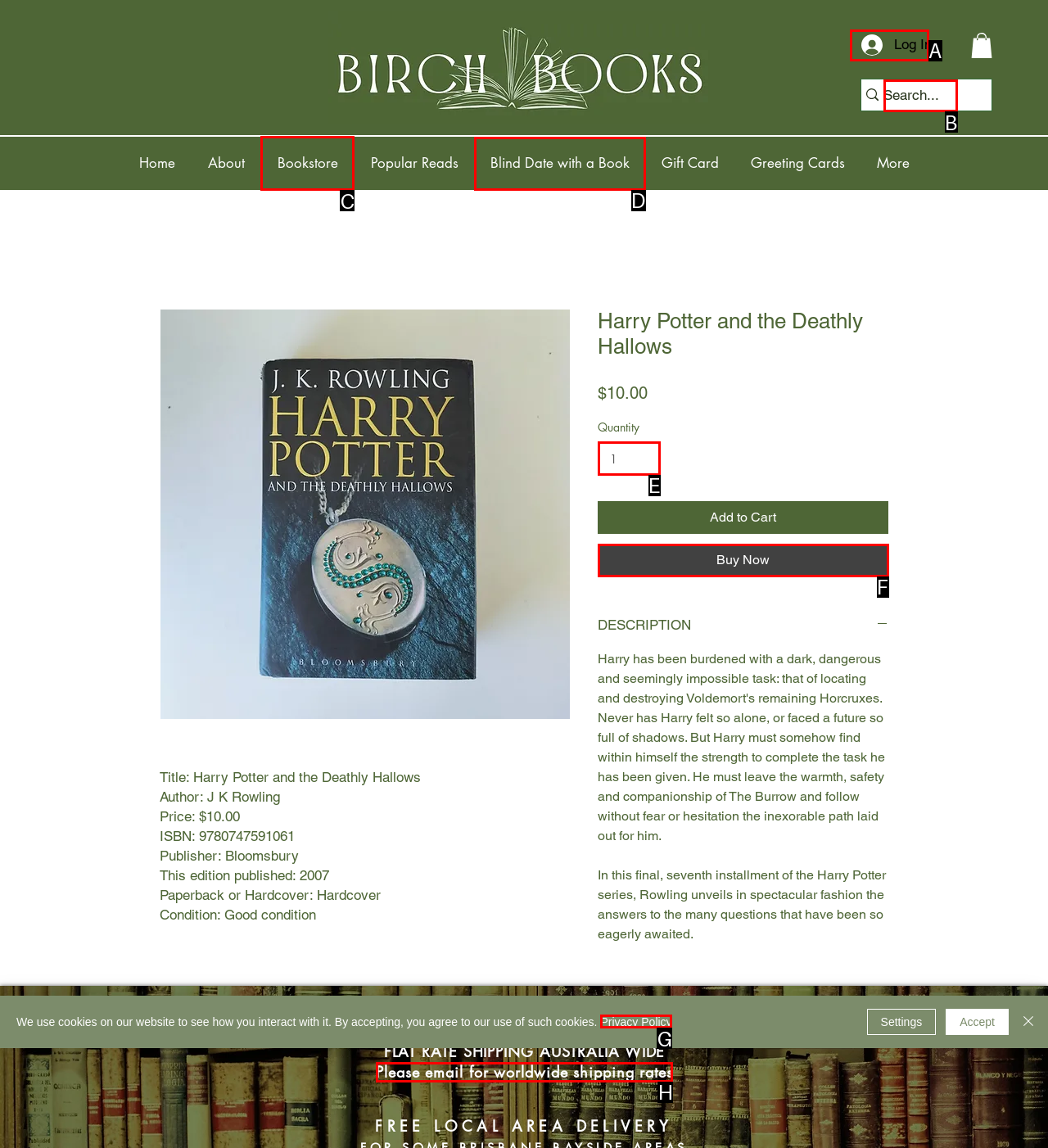Which option should be clicked to complete this task: Go to the Bookstore page
Reply with the letter of the correct choice from the given choices.

C